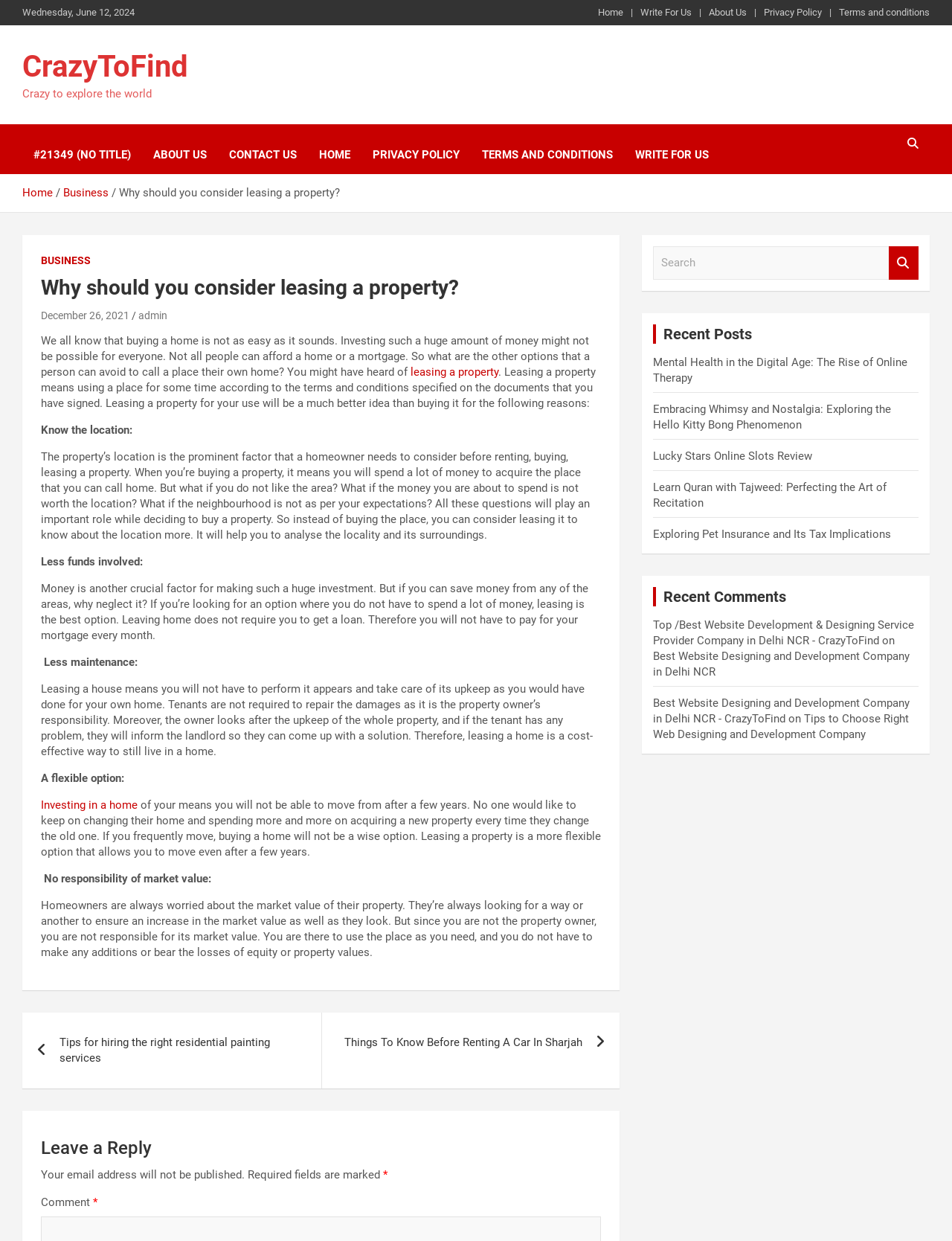What is the date mentioned at the top of the webpage?
Examine the image and provide an in-depth answer to the question.

The date is mentioned at the top of the webpage, which is a static text element with the content 'Wednesday, June 12, 2024'.